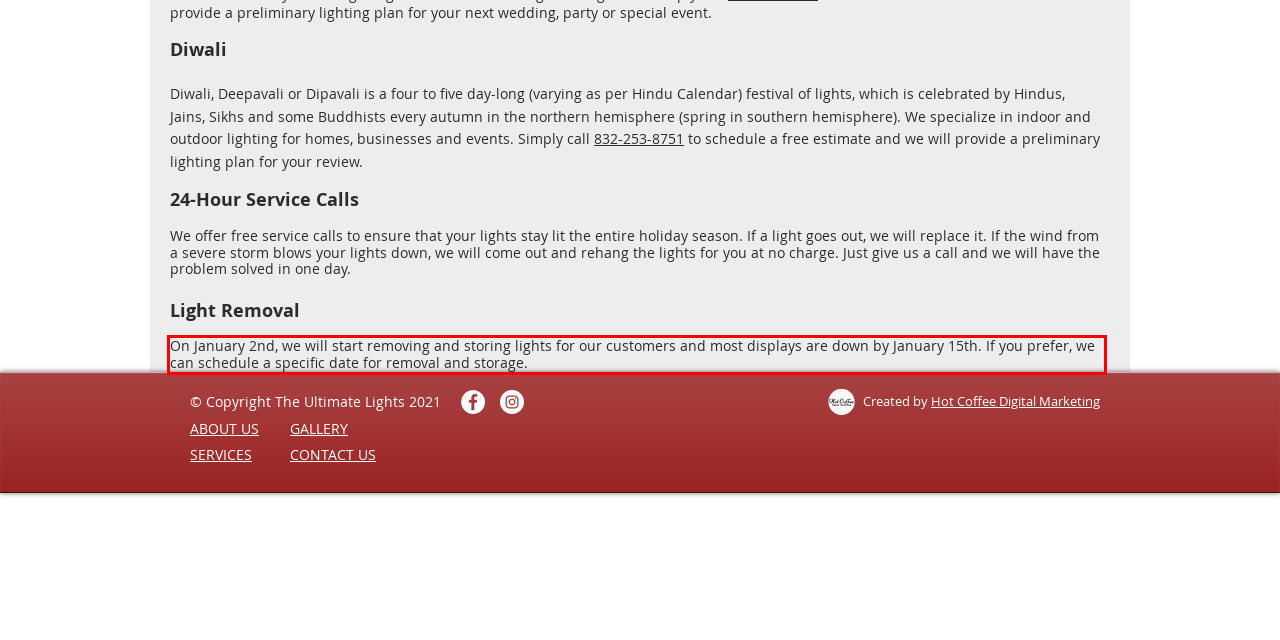You have a screenshot of a webpage where a UI element is enclosed in a red rectangle. Perform OCR to capture the text inside this red rectangle.

On January 2nd, we will start removing and storing lights for our customers and most displays are down by January 15th. If you prefer, we can schedule a specific date for removal and storage.